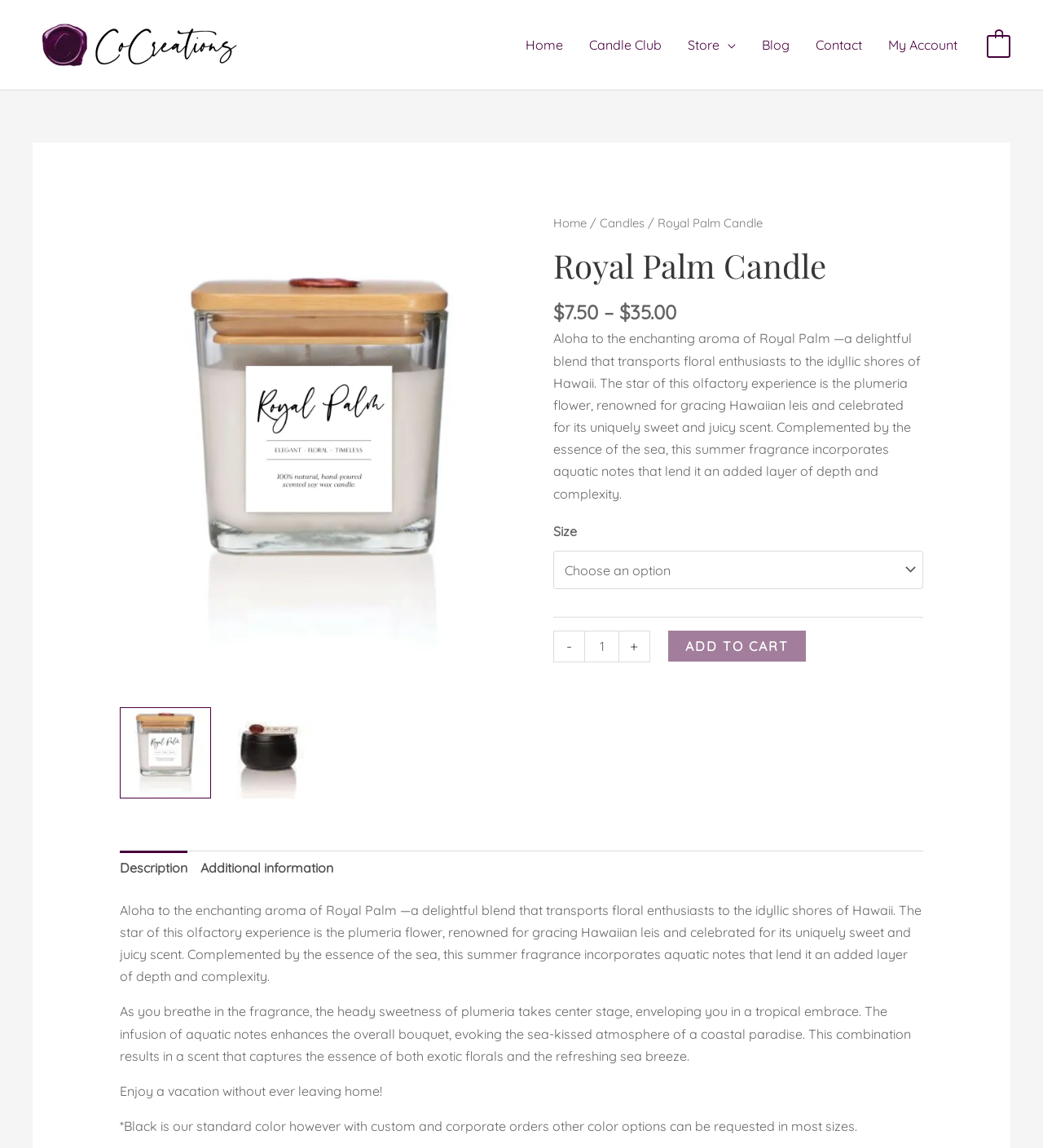Show the bounding box coordinates of the region that should be clicked to follow the instruction: "Select a size."

[0.531, 0.48, 0.885, 0.513]